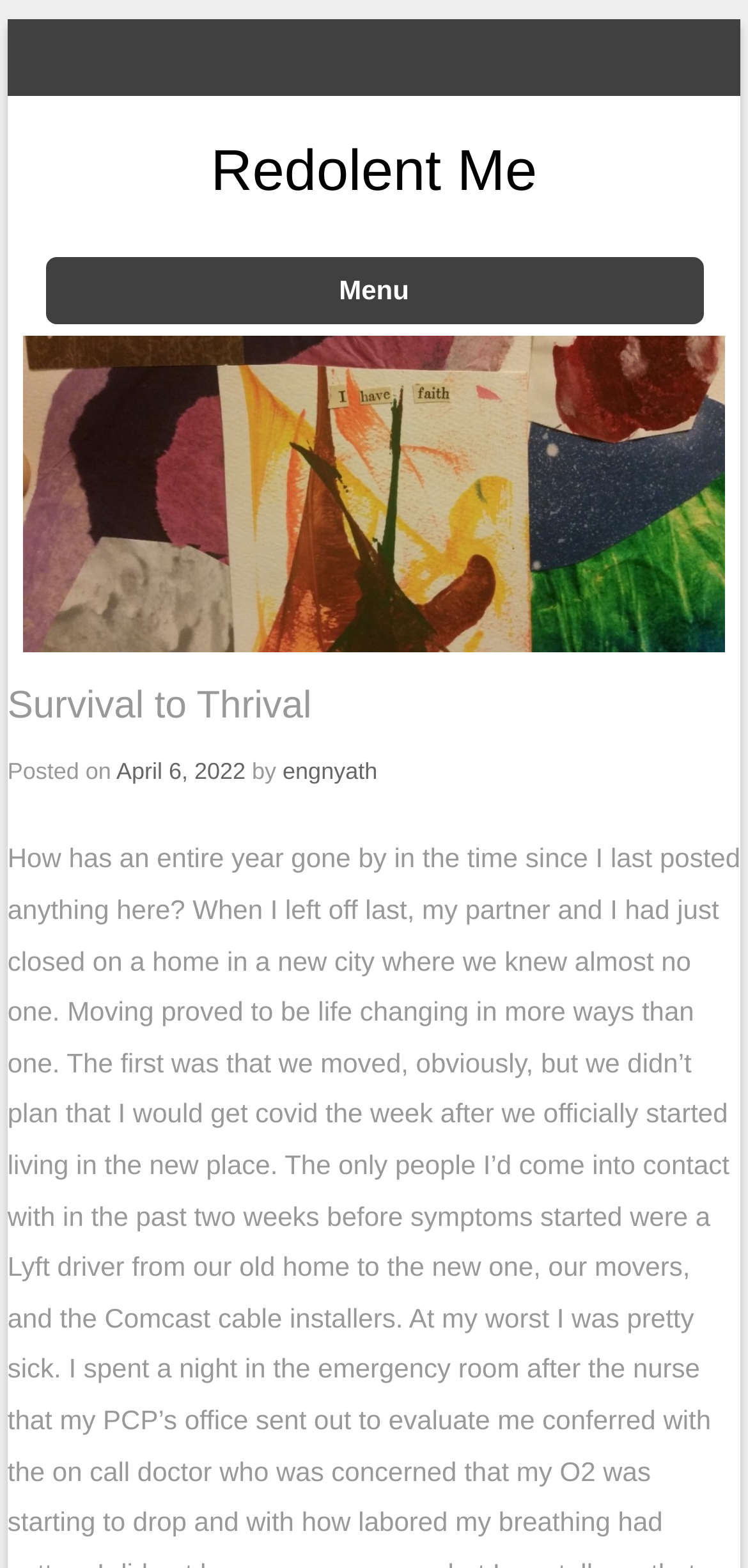What is the name of the author of the post?
Answer with a single word or phrase, using the screenshot for reference.

engnyath